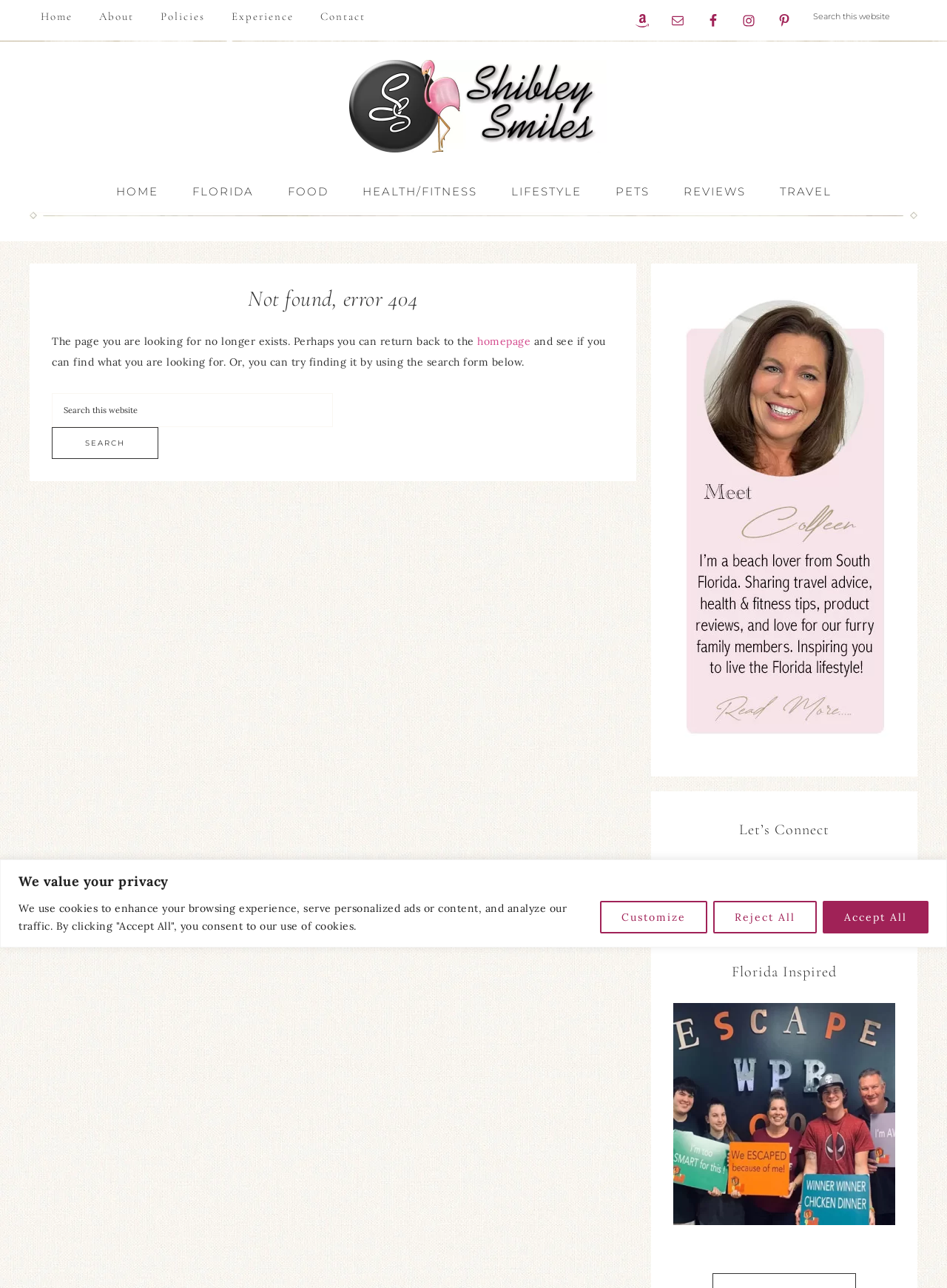Identify the coordinates of the bounding box for the element described below: "name="s" placeholder="Search this website"". Return the coordinates as four float numbers between 0 and 1: [left, top, right, bottom].

[0.847, 0.0, 0.969, 0.025]